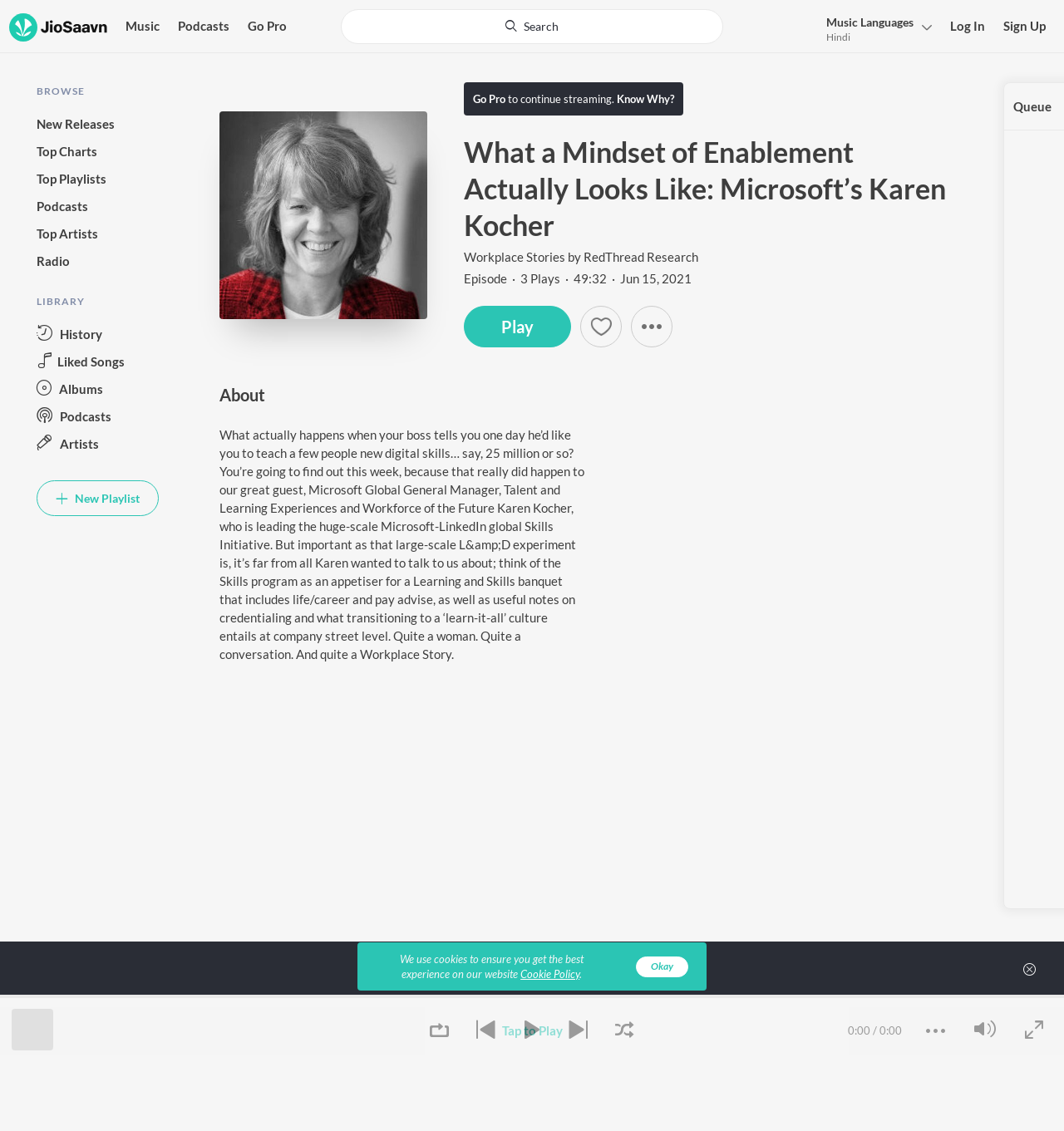Please identify the bounding box coordinates of the clickable element to fulfill the following instruction: "Go to the 'Music' page". The coordinates should be four float numbers between 0 and 1, i.e., [left, top, right, bottom].

[0.118, 0.0, 0.15, 0.046]